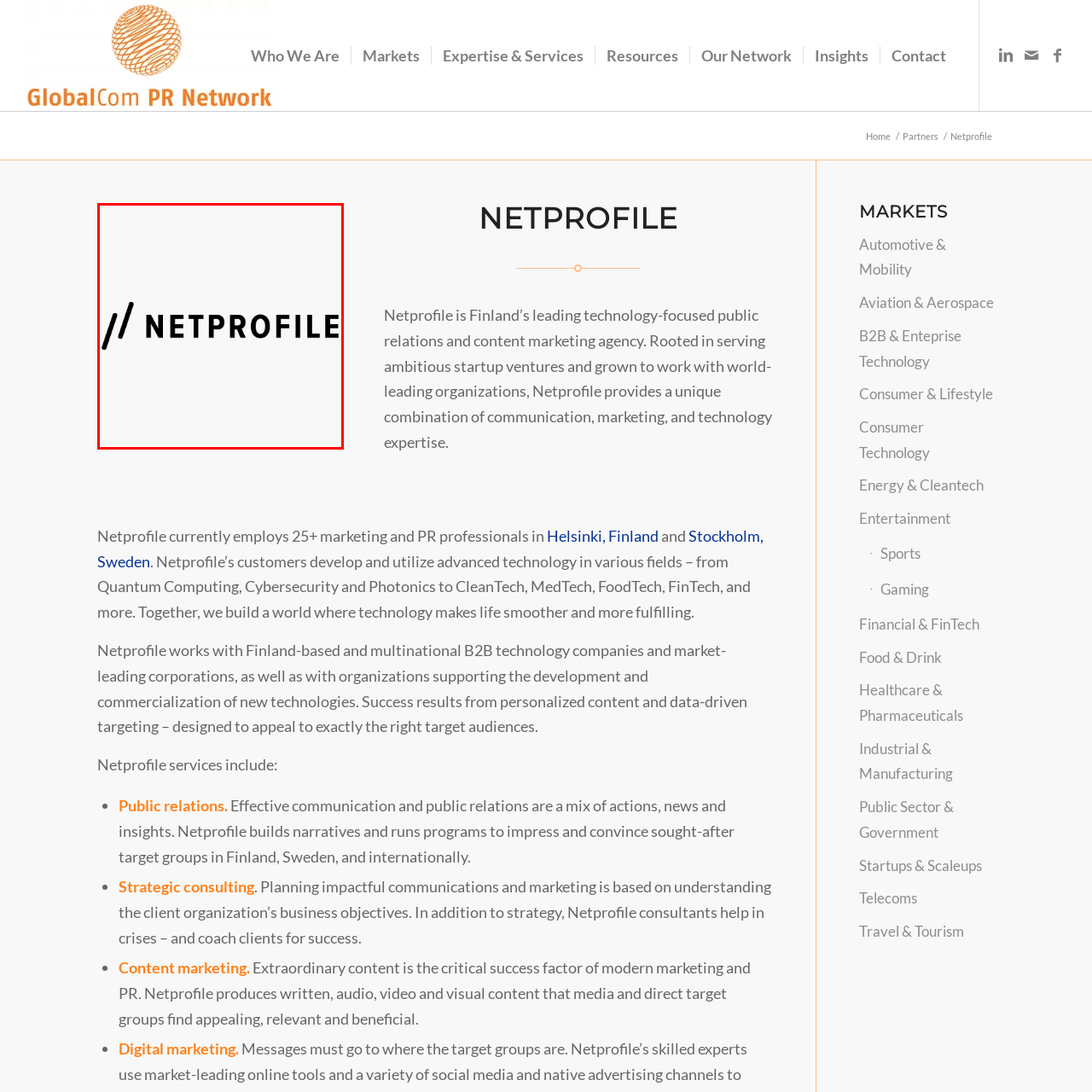Create a thorough description of the image portion outlined in red.

The image features the logo of "Netprofile," a leading technology-focused public relations and content marketing agency based in Finland. The logo prominently displays the word "NETPROFILE" in bold, uppercase letters, emphasizing the company's modern and professional identity. Accompanying the text are stylized slashes (//) that may suggest a connection to technology and digital innovation, reinforcing the agency's expertise in communication and marketing within the tech sector. This visual representation reflects Netprofile's commitment to serving ambitious startups and established organizations by providing unique communication strategies that integrate marketing and technology.